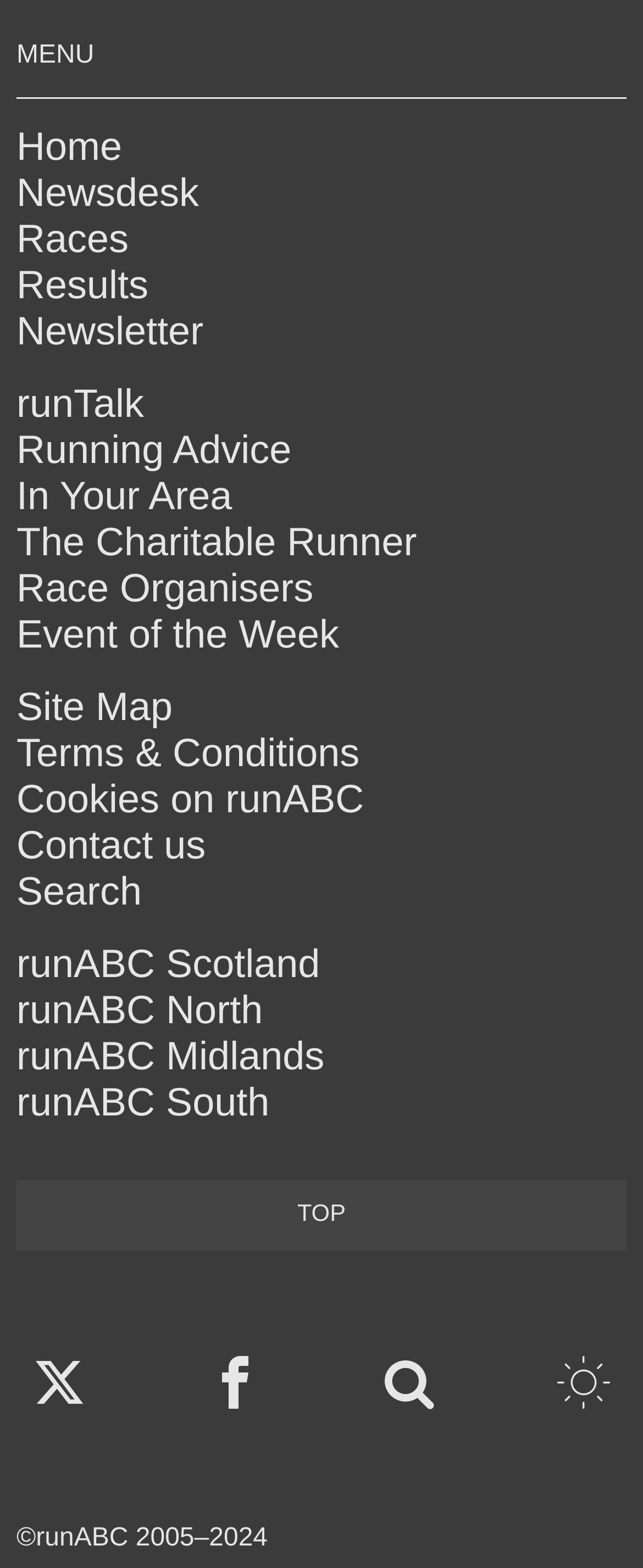How many social media links are there? Refer to the image and provide a one-word or short phrase answer.

3